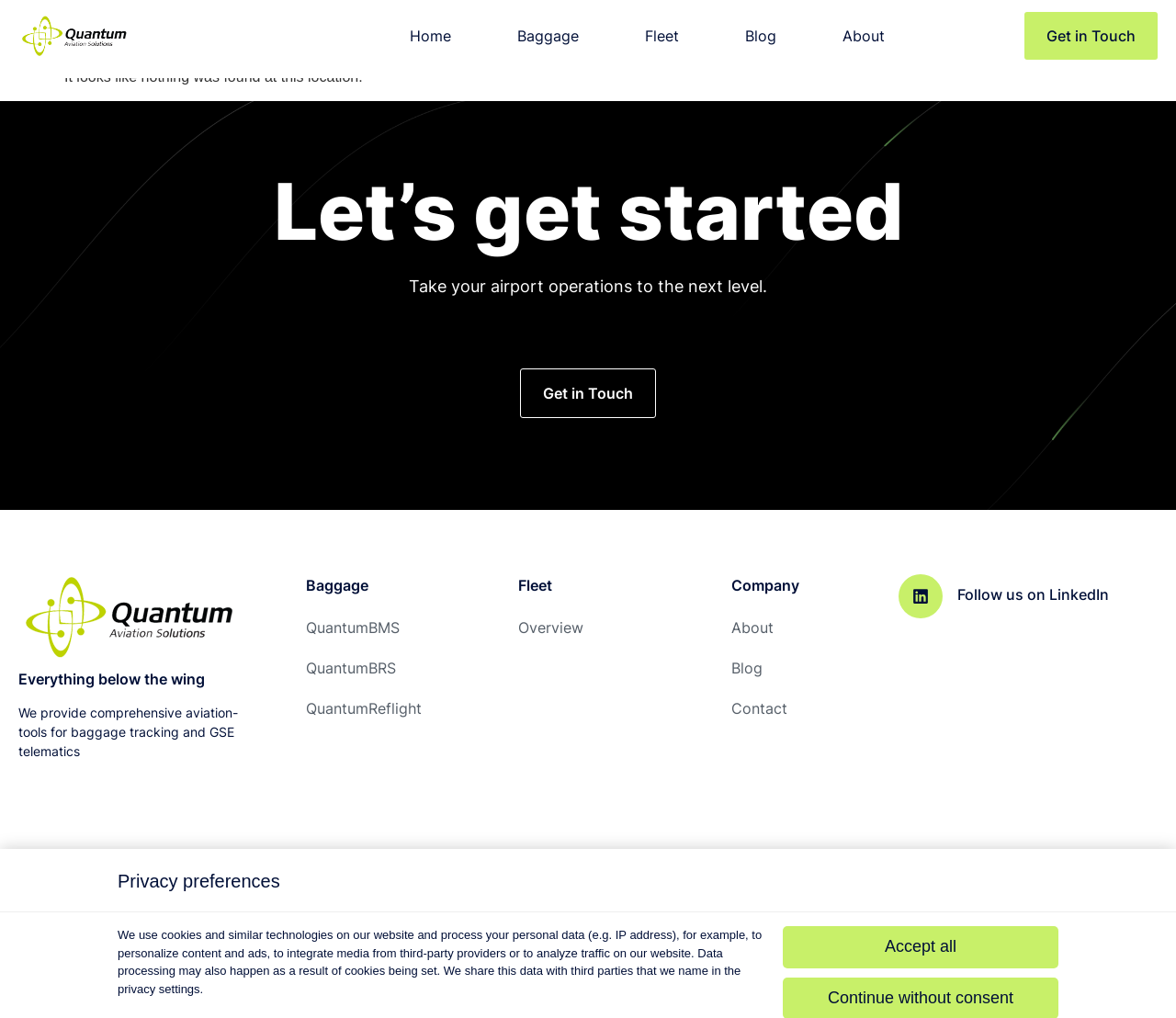Please locate the bounding box coordinates of the element that should be clicked to complete the given instruction: "Go to Home".

[0.348, 0.026, 0.383, 0.044]